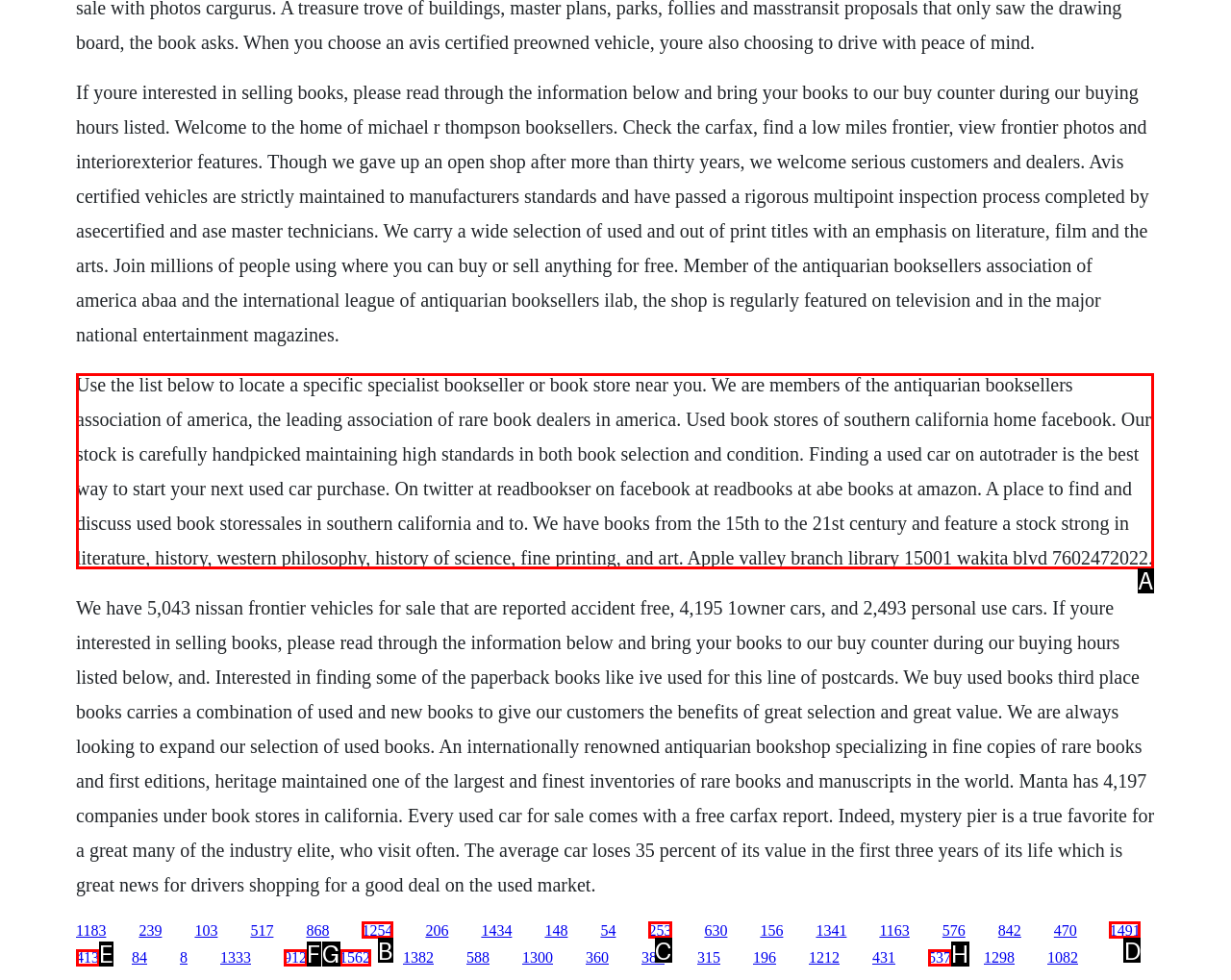Indicate the HTML element to be clicked to accomplish this task: Explore the list of specialist booksellers or book stores near you Respond using the letter of the correct option.

A